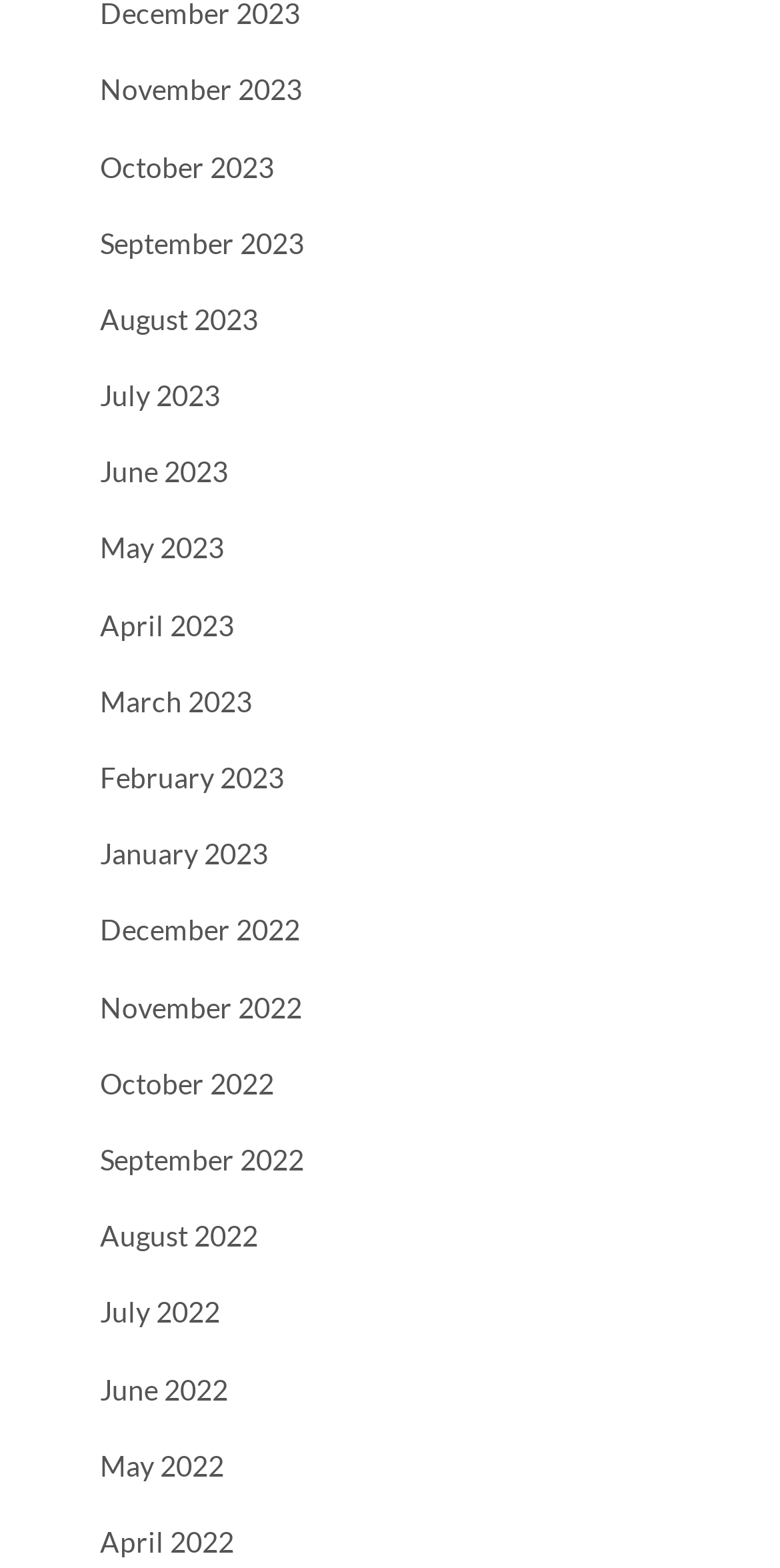How many links are there in total?
Look at the image and respond to the question as thoroughly as possible.

I can count the total number of links in the list, starting from 'November 2023' to 'April 2022', and find that there are 24 links in total.